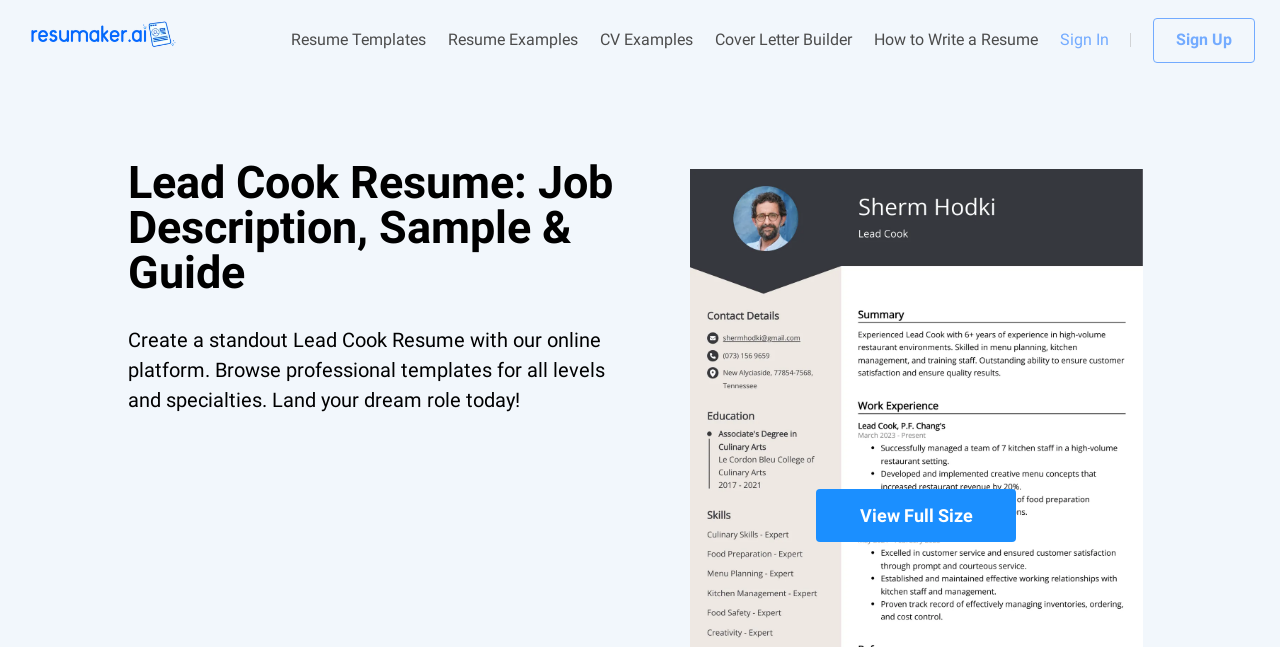Provide the bounding box coordinates of the UI element that matches the description: "Cover Letter Builder".

[0.559, 0.043, 0.666, 0.08]